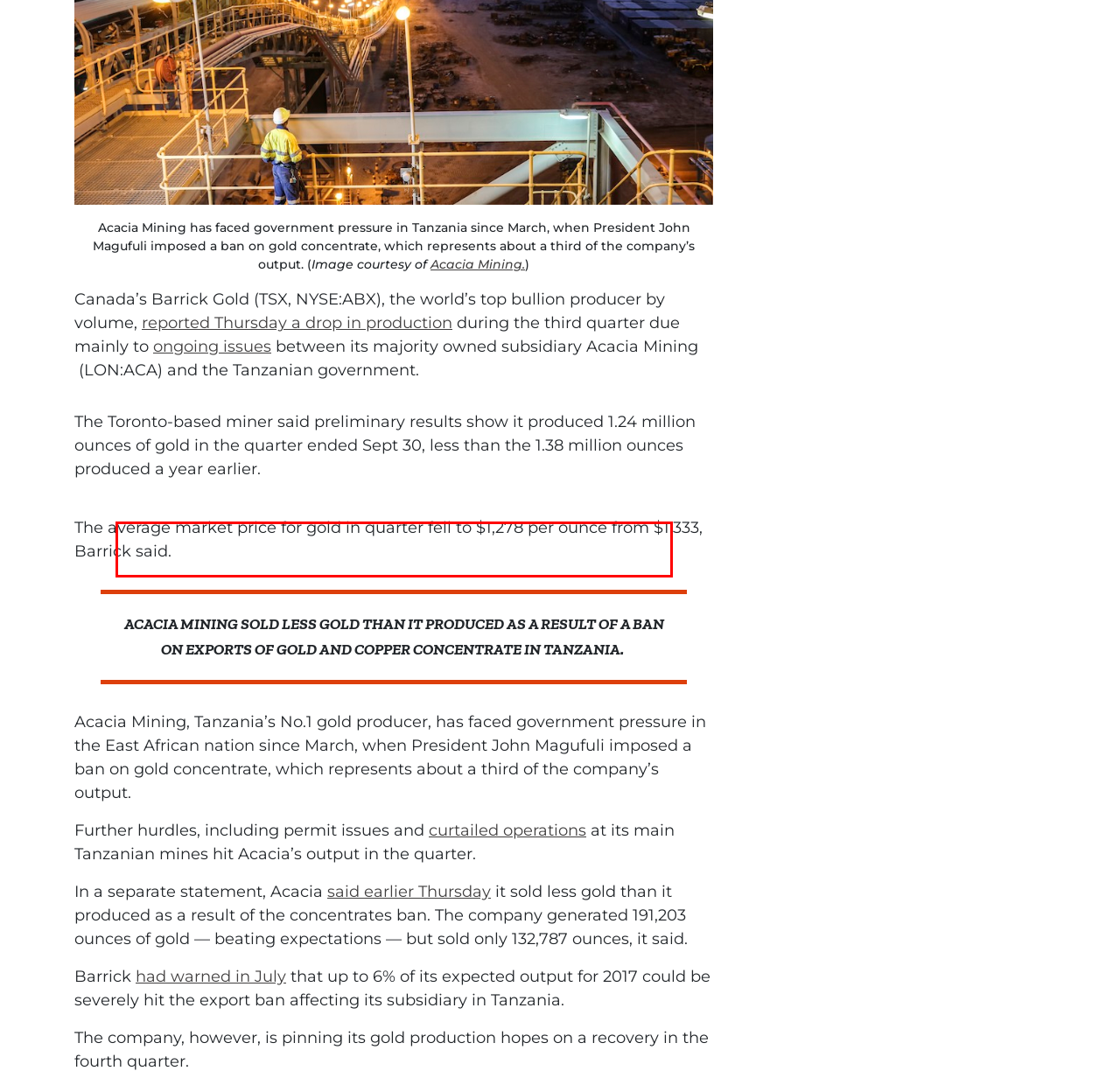Within the screenshot of the webpage, locate the red bounding box and use OCR to identify and provide the text content inside it.

ACACIA MINING SOLD LESS GOLD THAN IT PRODUCED AS A RESULT OF A BAN ON EXPORTS OF GOLD AND COPPER CONCENTRATE IN TANZANIA.